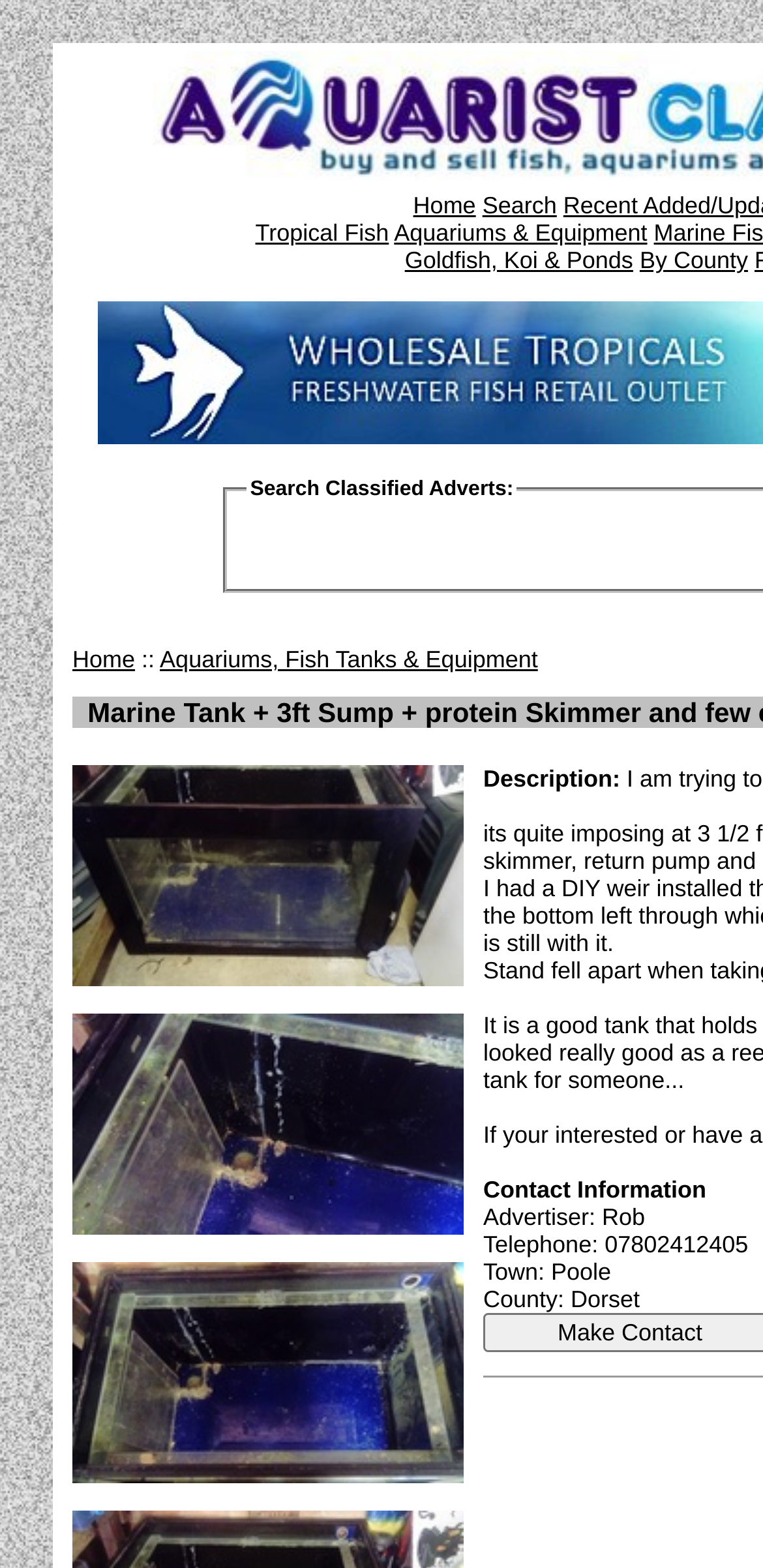Extract the top-level heading from the webpage and provide its text.

  Marine Tank + 3ft Sump + protein Skimmer and few extras - £200